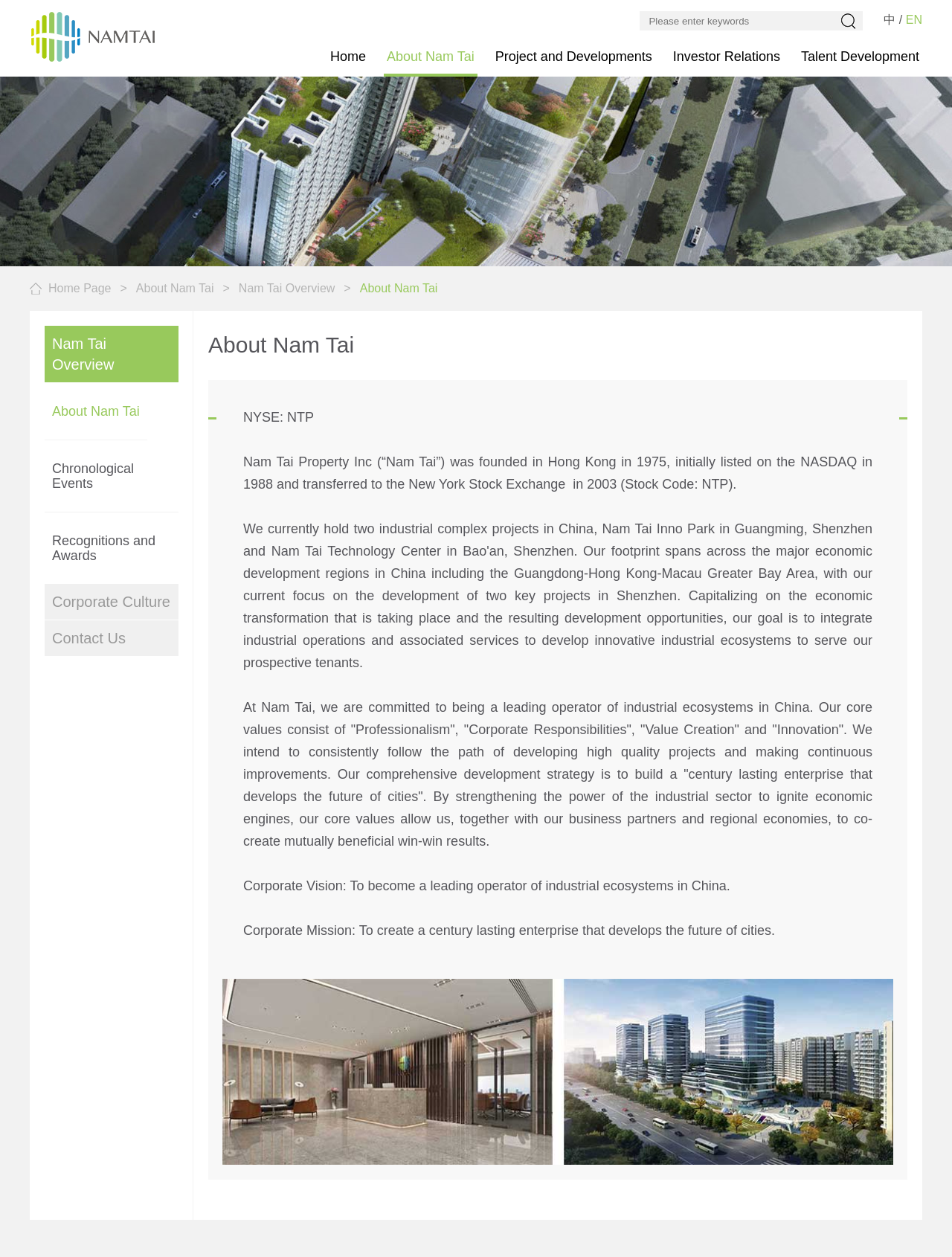What is the company's stock code?
Based on the screenshot, provide a one-word or short-phrase response.

NTP